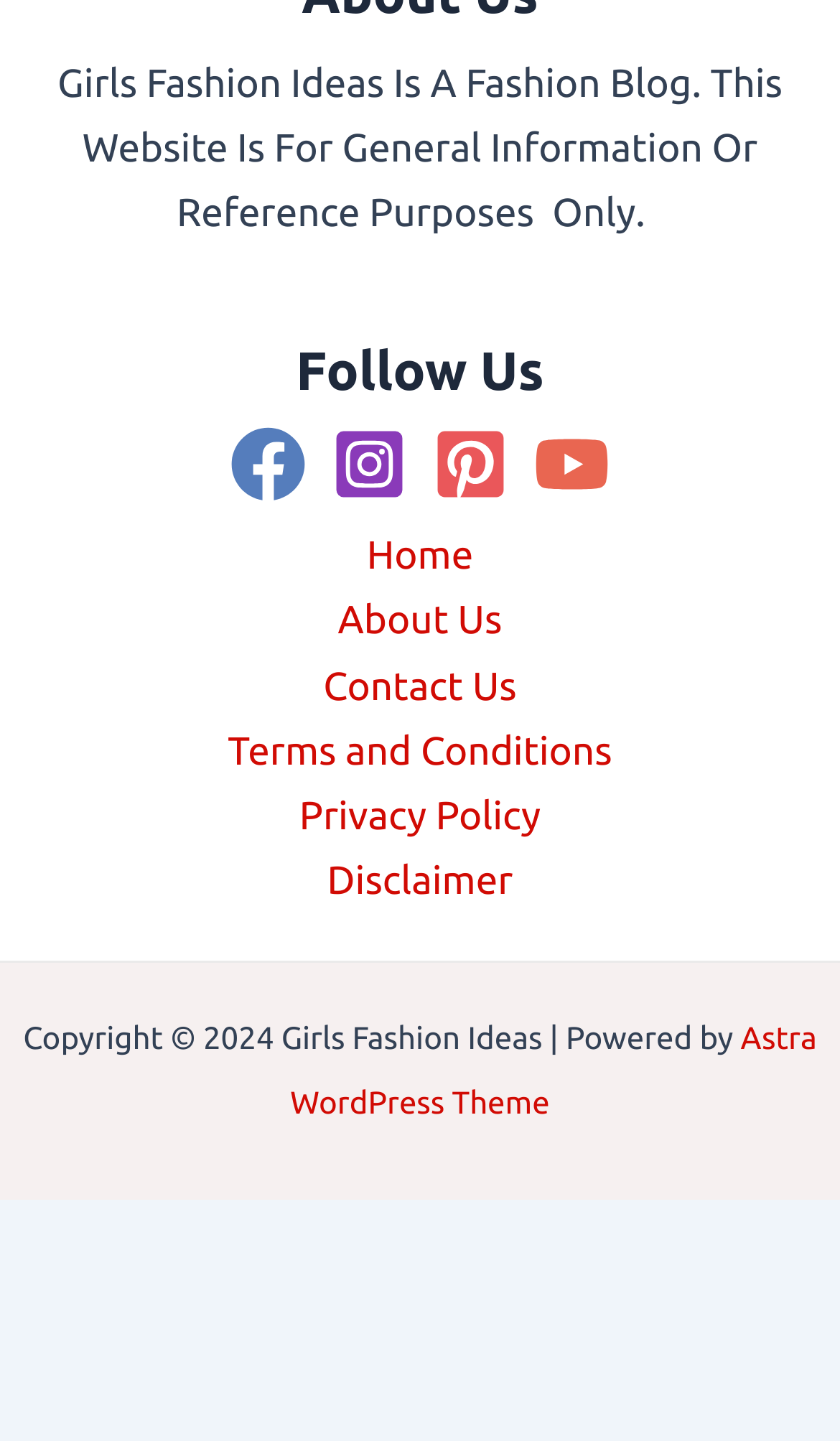What is the name of the fashion blog?
Based on the image, please offer an in-depth response to the question.

The name of the fashion blog can be found in the footer section of the webpage, where it is stated as 'Girls Fashion Ideas Is A Fashion Blog. This Website Is For General Information Or Reference Purposes Only.'